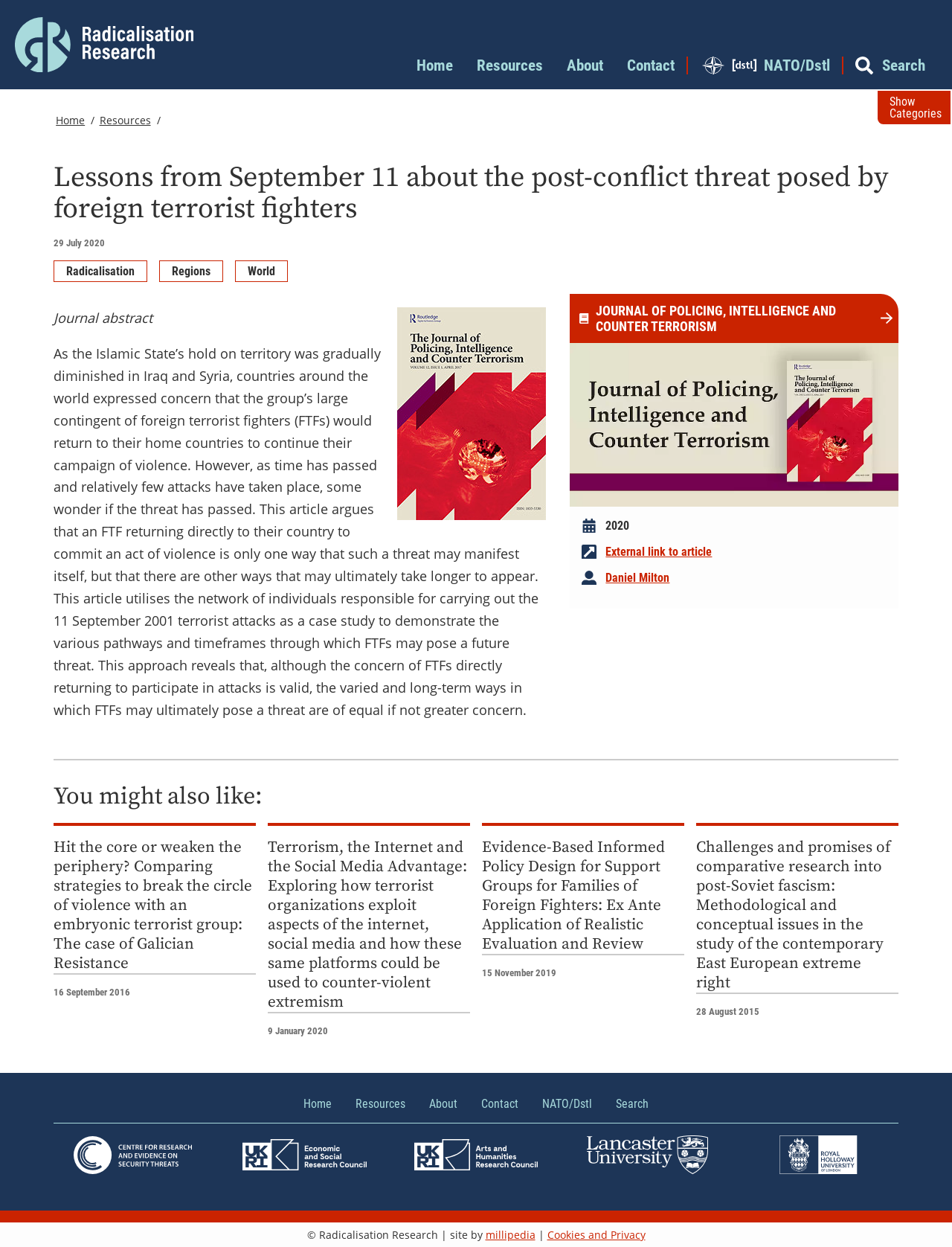Please locate the bounding box coordinates of the element that needs to be clicked to achieve the following instruction: "Search for resources". The coordinates should be four float numbers between 0 and 1, i.e., [left, top, right, bottom].

[0.898, 0.045, 0.972, 0.06]